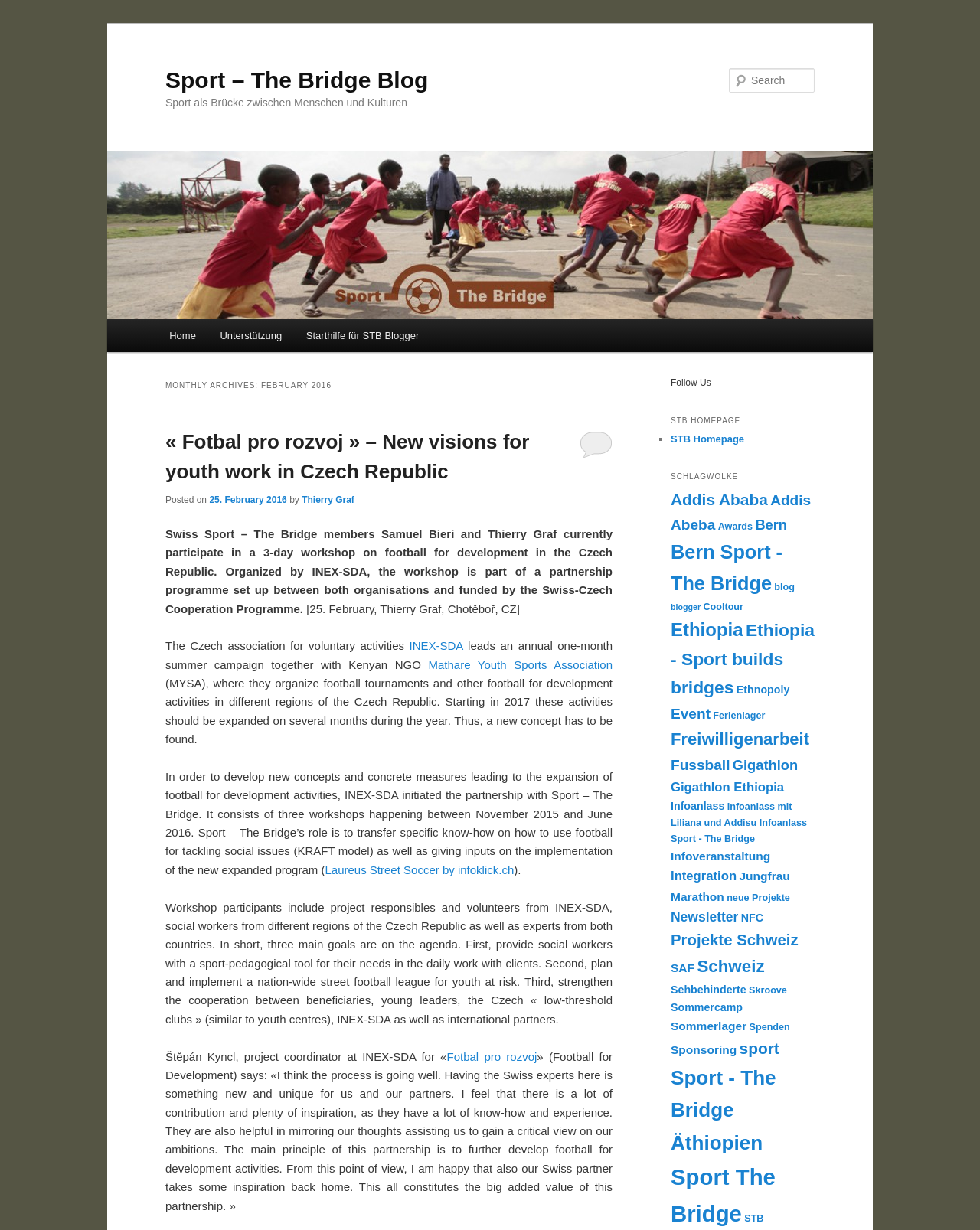What is the main title displayed on this webpage?

Sport – The Bridge Blog